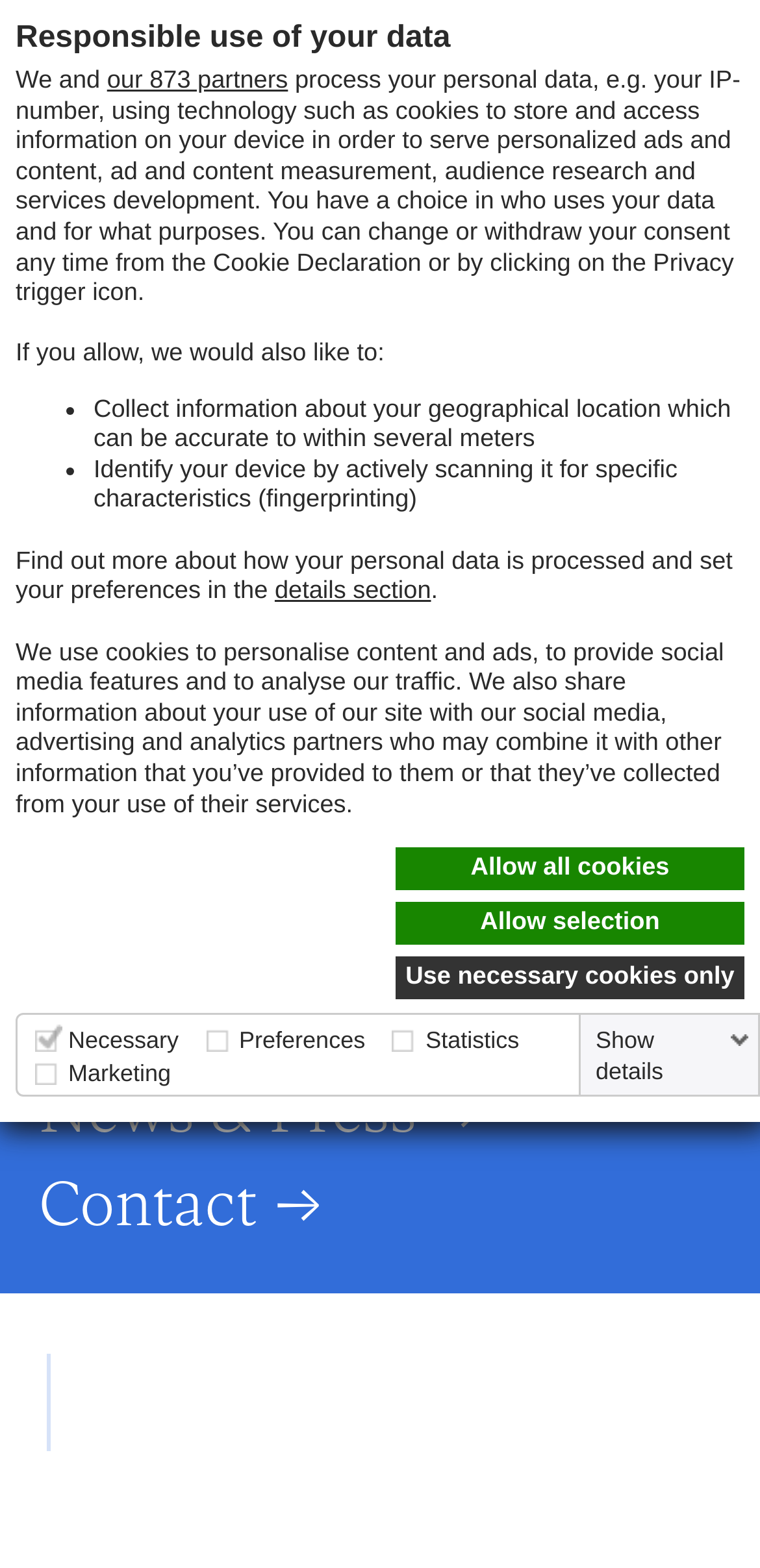Respond with a single word or phrase to the following question:
How many links are available in the footer section?

3